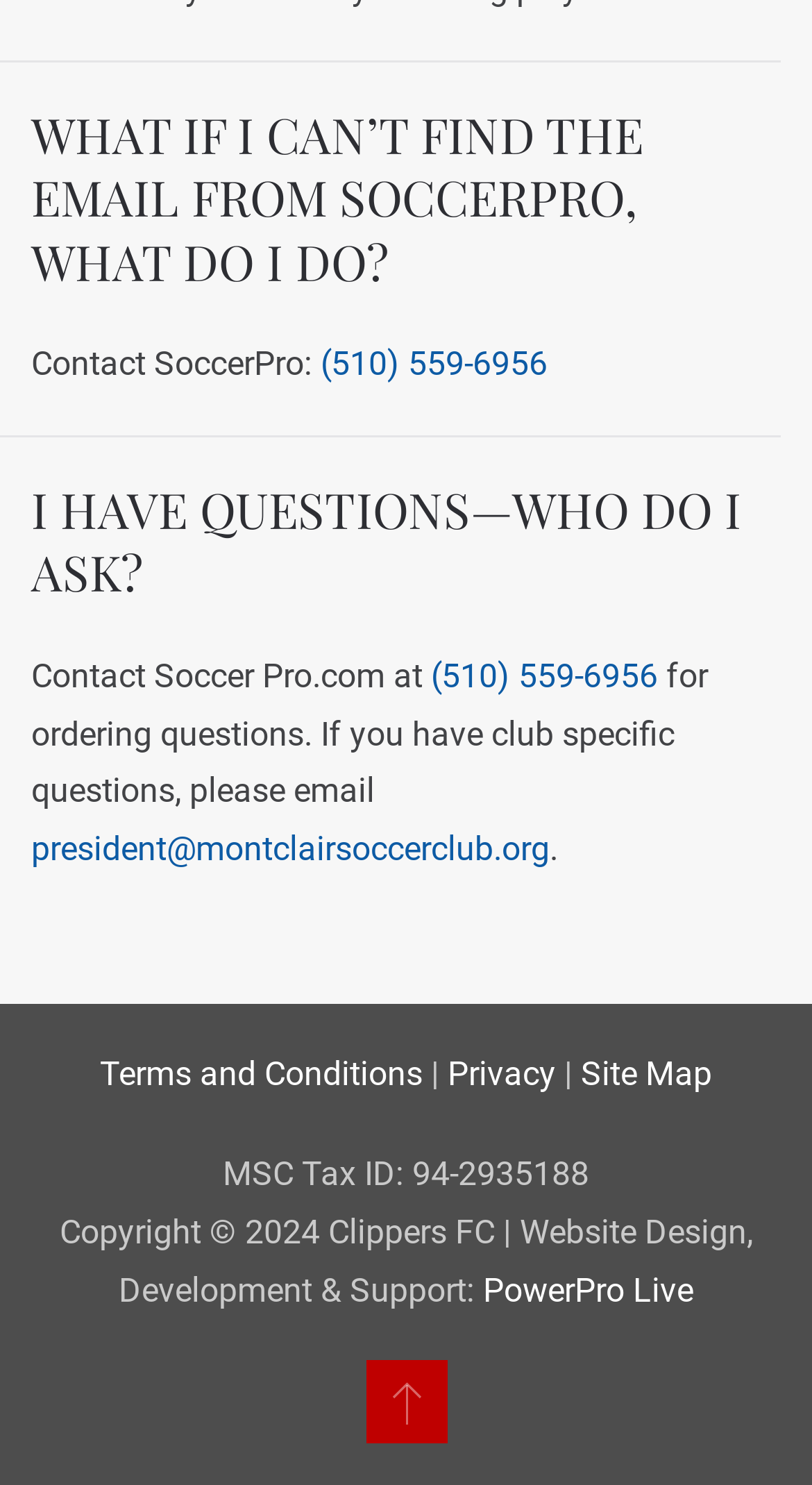Find and provide the bounding box coordinates for the UI element described with: "Privacy".

[0.551, 0.71, 0.685, 0.736]